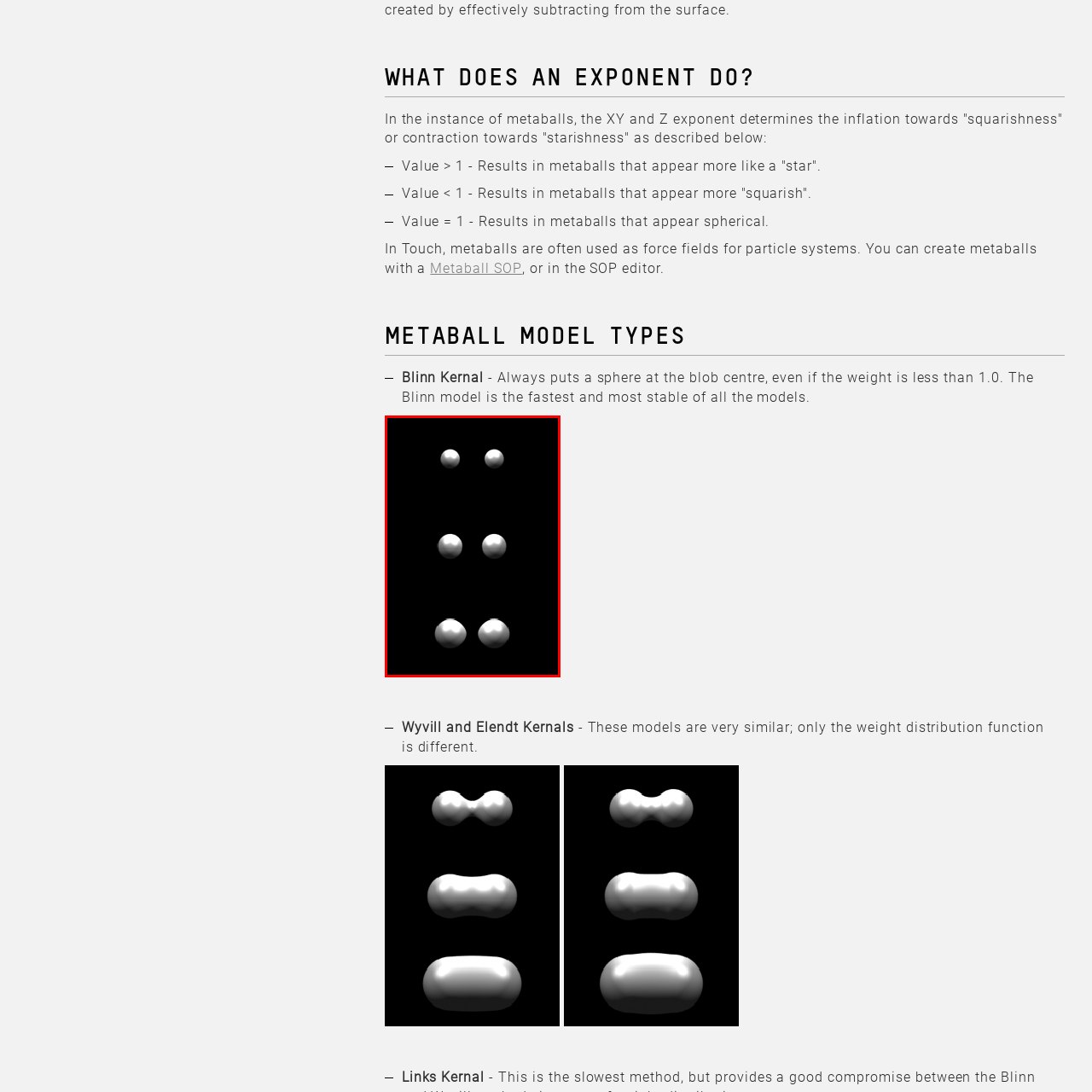Study the part of the image enclosed in the turquoise frame and answer the following question with detailed information derived from the image: 
What is a characteristic of the Blinn model?

The caption emphasizes that the Blinn model's characteristic is always placing a sphere at the blob's center, showcasing its stability and efficient rendering in graphical applications.